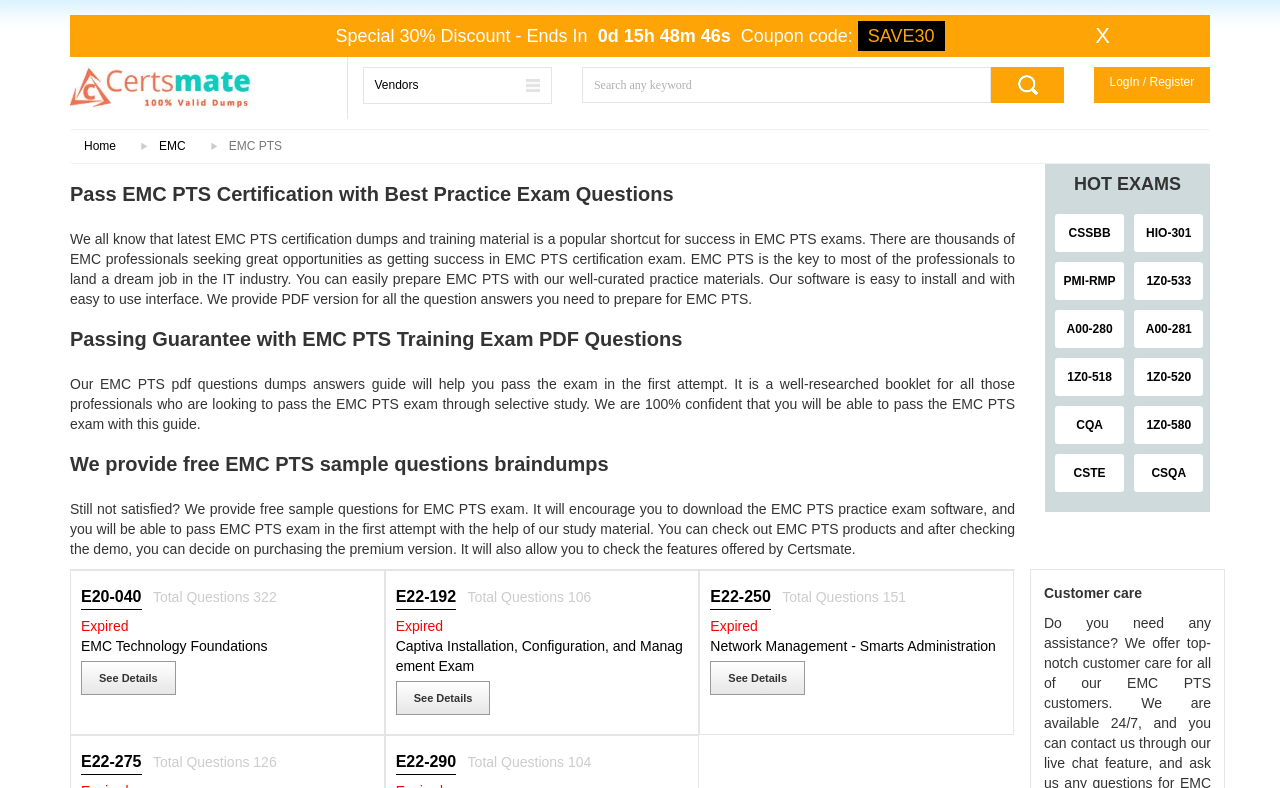Identify the bounding box coordinates of the area you need to click to perform the following instruction: "Search for a keyword".

[0.455, 0.085, 0.775, 0.131]